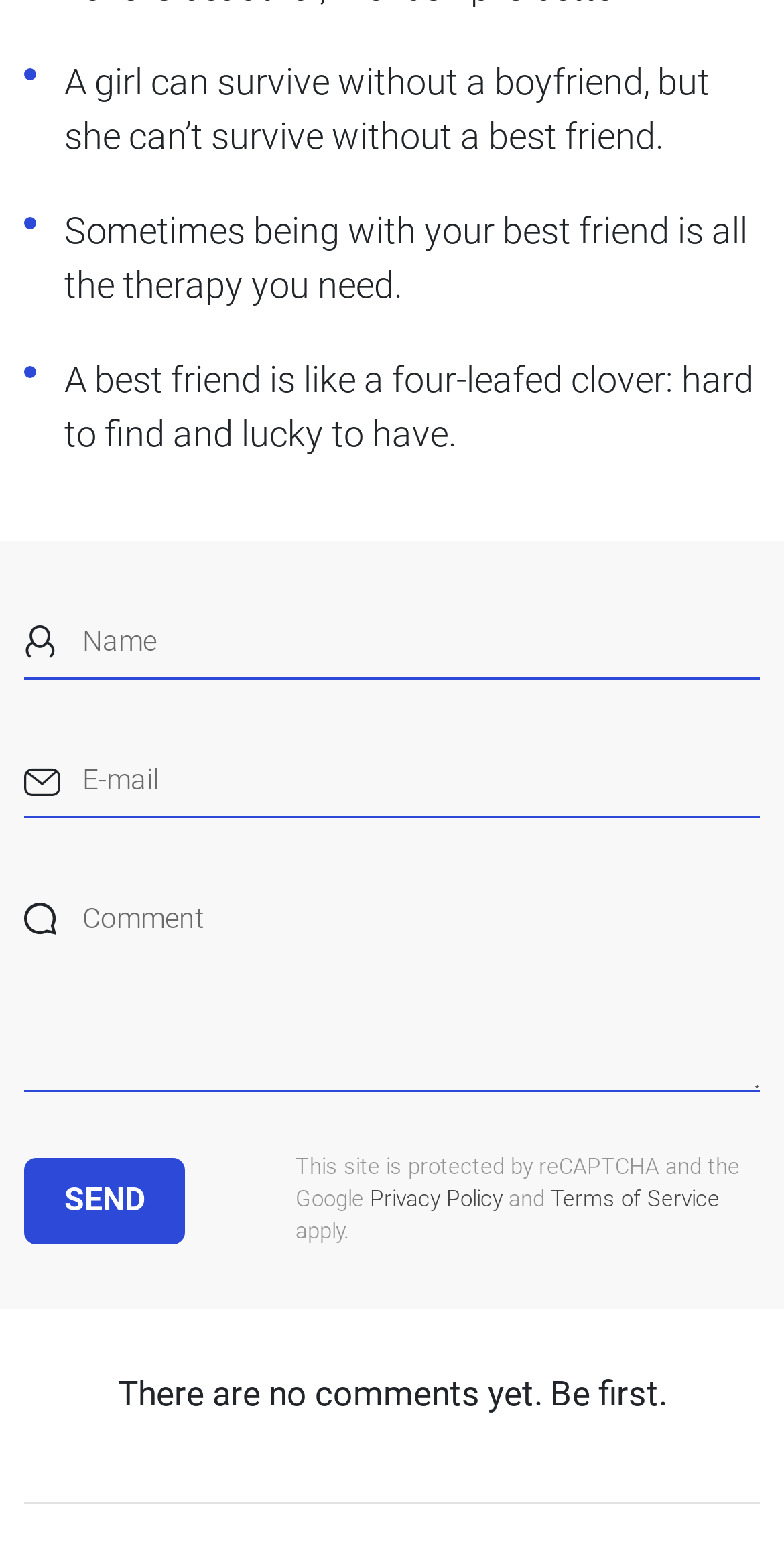Using details from the image, please answer the following question comprehensively:
What is the purpose of the text boxes?

The webpage has three text boxes with labels 'Name', 'E-mail', and 'Comment'. These text boxes are likely used to input user information and a comment, which will be sent when the 'SEND' button is clicked.